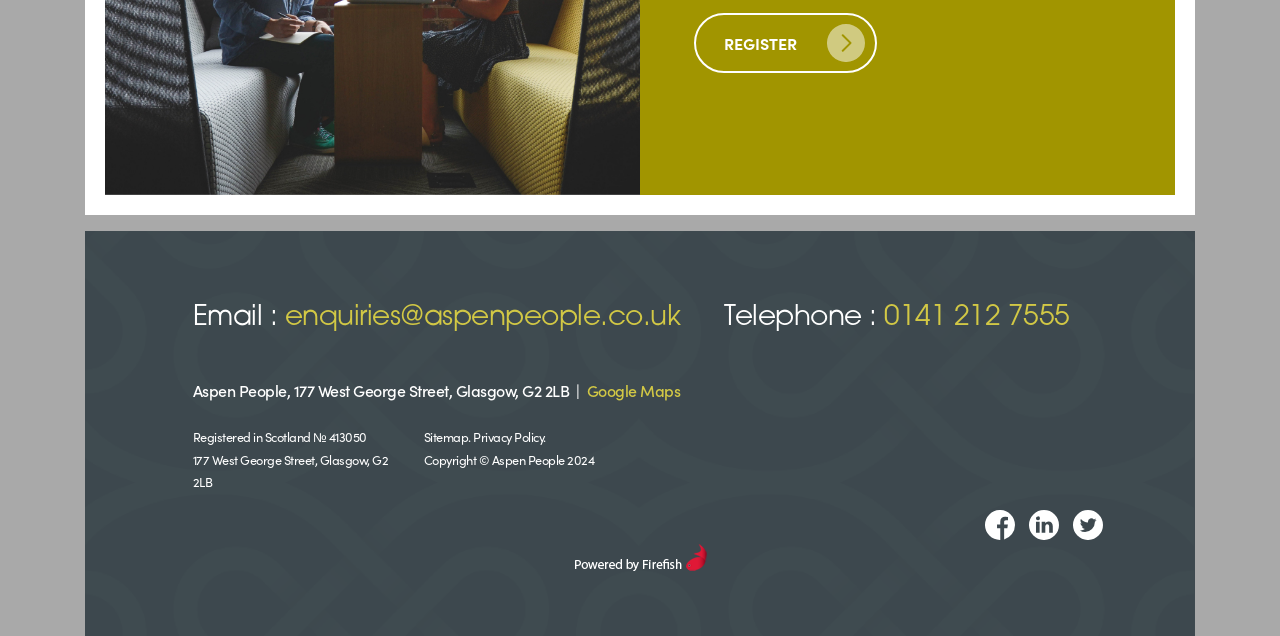Determine the bounding box coordinates of the region I should click to achieve the following instruction: "View the location on Google Maps". Ensure the bounding box coordinates are four float numbers between 0 and 1, i.e., [left, top, right, bottom].

[0.458, 0.596, 0.531, 0.63]